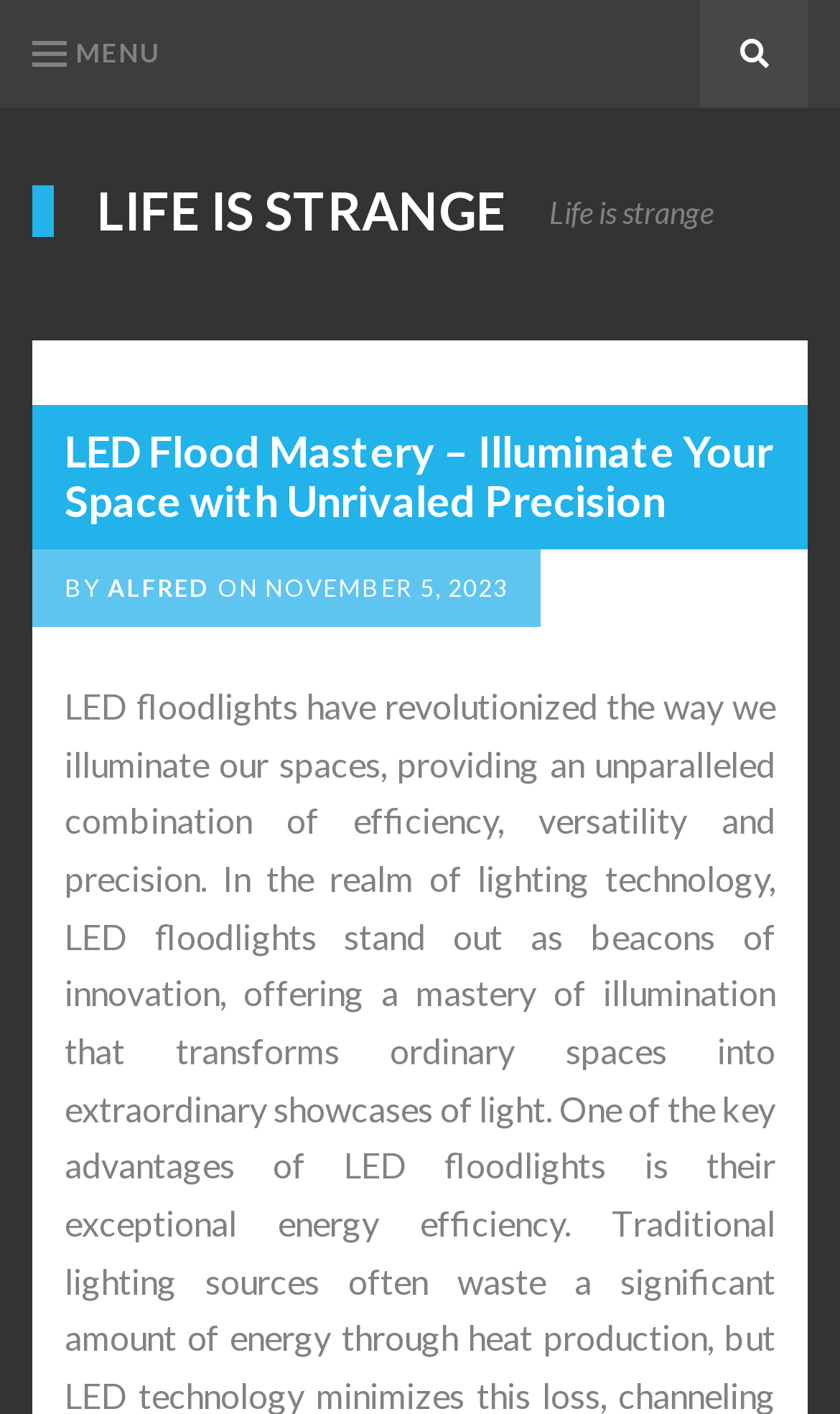Determine the bounding box for the UI element that matches this description: "Life is strange".

[0.038, 0.131, 0.603, 0.168]